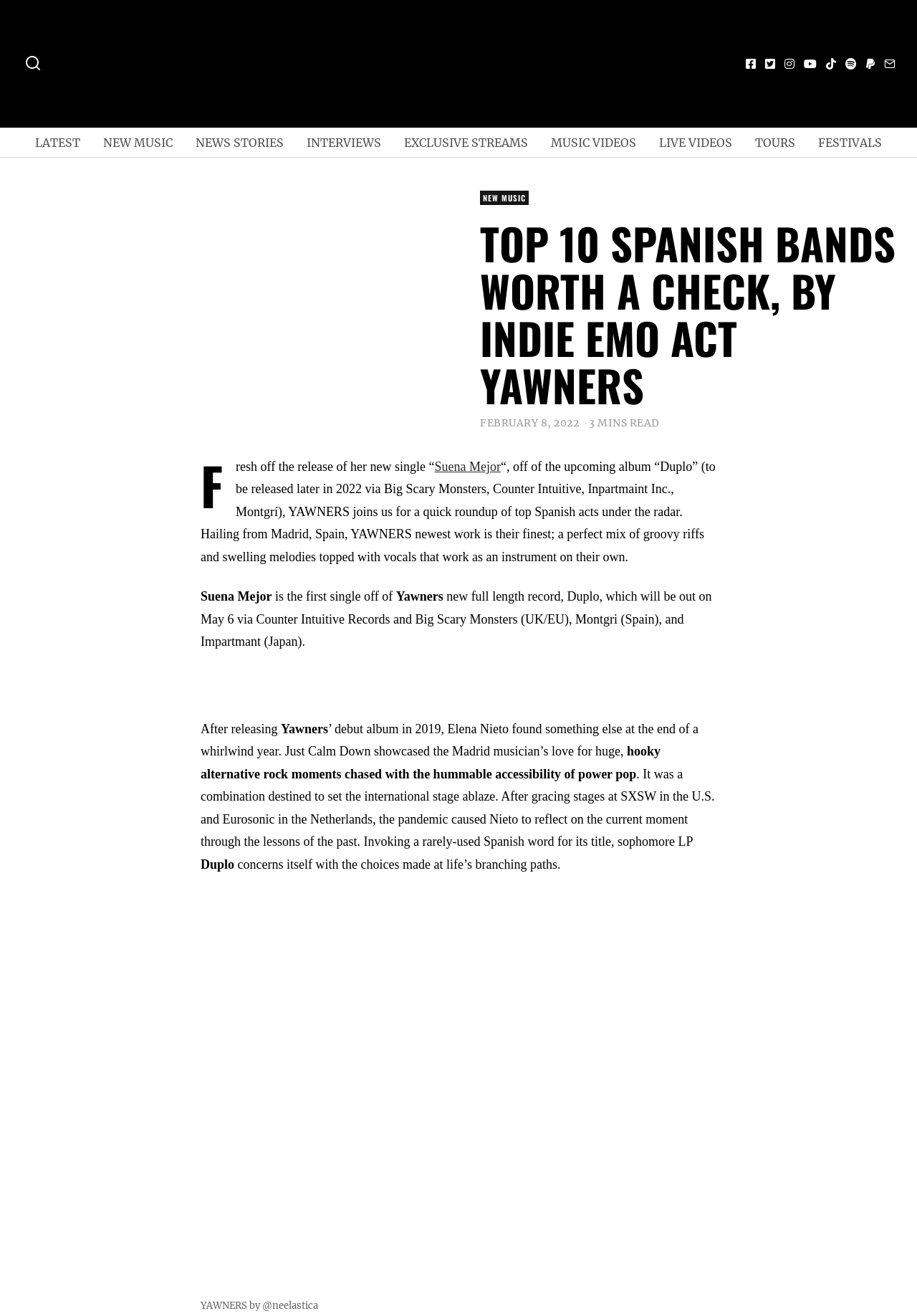Provide an in-depth caption for the elements present on the webpage.

This webpage is an article about the indie emo act YAWNERS, featuring an interview with the band's lead singer, Elena Nieto. At the top of the page, there is a logo image on the left side, accompanied by several social media links on the right side. Below the logo, there is a navigation menu with links to different sections of the website, including "LATEST", "NEW MUSIC", "NEWS STORIES", and more.

The main content of the article is divided into several sections. The first section features a heading that reads "TOP 10 SPANISH BANDS WORTH A CHECK, BY INDIE EMO ACT YAWNERS" and is accompanied by a timestamp indicating that the article was published on February 8, 2022. Below the heading, there is a brief introduction to YAWNERS and their new single "Suena Mejor".

The next section features a large block of text that discusses YAWNERS' new album "Duplo", which is set to be released on May 6. The text describes the album's sound and themes, and includes quotes from Elena Nieto about her creative process and inspiration.

Below the text, there is an iframe that likely contains a music player or video. Further down the page, there are several more sections of text that discuss YAWNERS' history, including the release of their debut album in 2019 and their experiences touring and performing at festivals.

The page also features several images, including a large image of Elena Nieto at the bottom of the page, credited to photographer @neelastica. Throughout the article, there are also several links to other articles and websites, including a link to YAWNERS' new single "Suena Mejor".